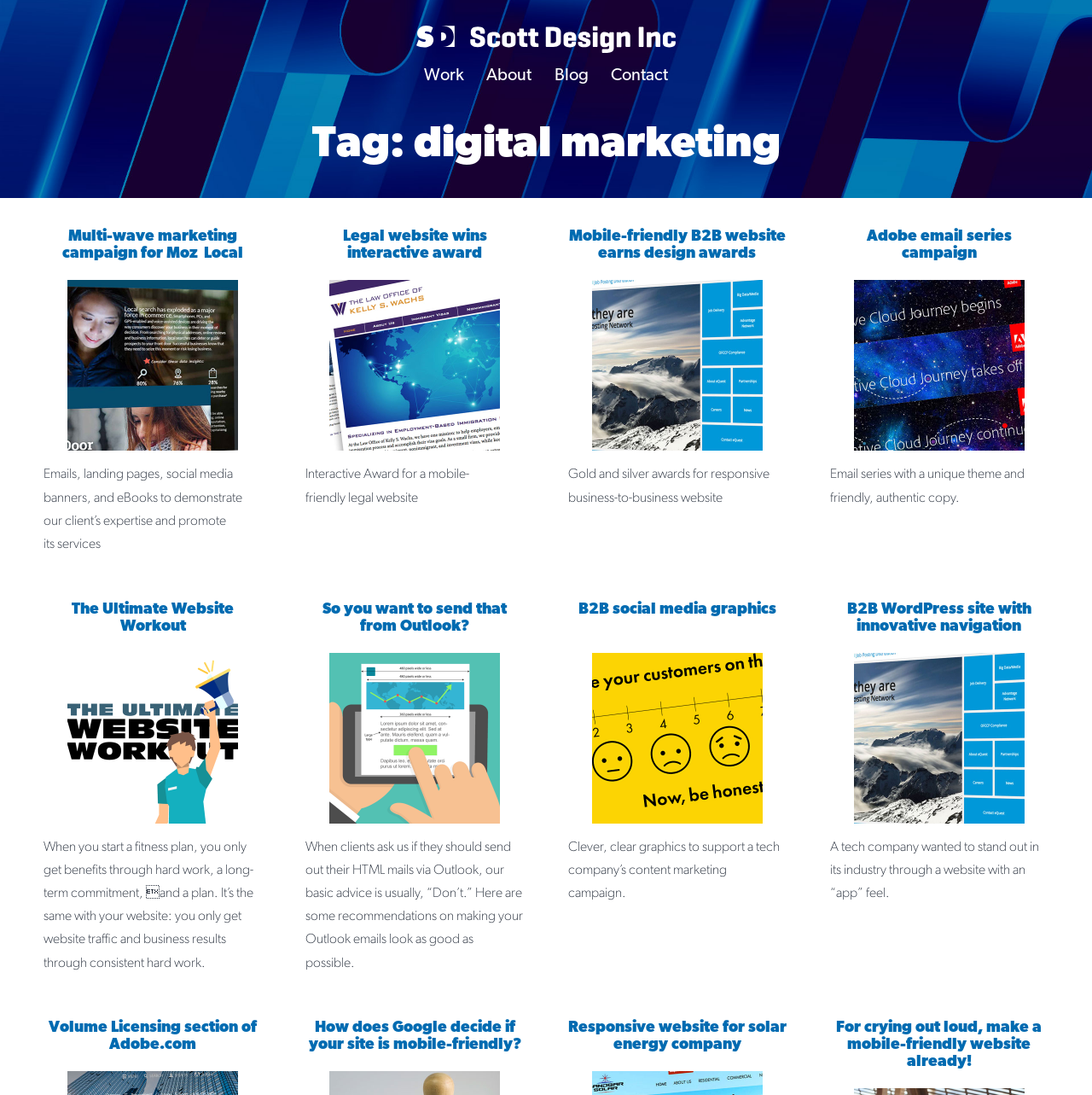Locate the bounding box coordinates of the element's region that should be clicked to carry out the following instruction: "Learn about 'The Ultimate Website Workout'". The coordinates need to be four float numbers between 0 and 1, i.e., [left, top, right, bottom].

[0.04, 0.549, 0.24, 0.914]